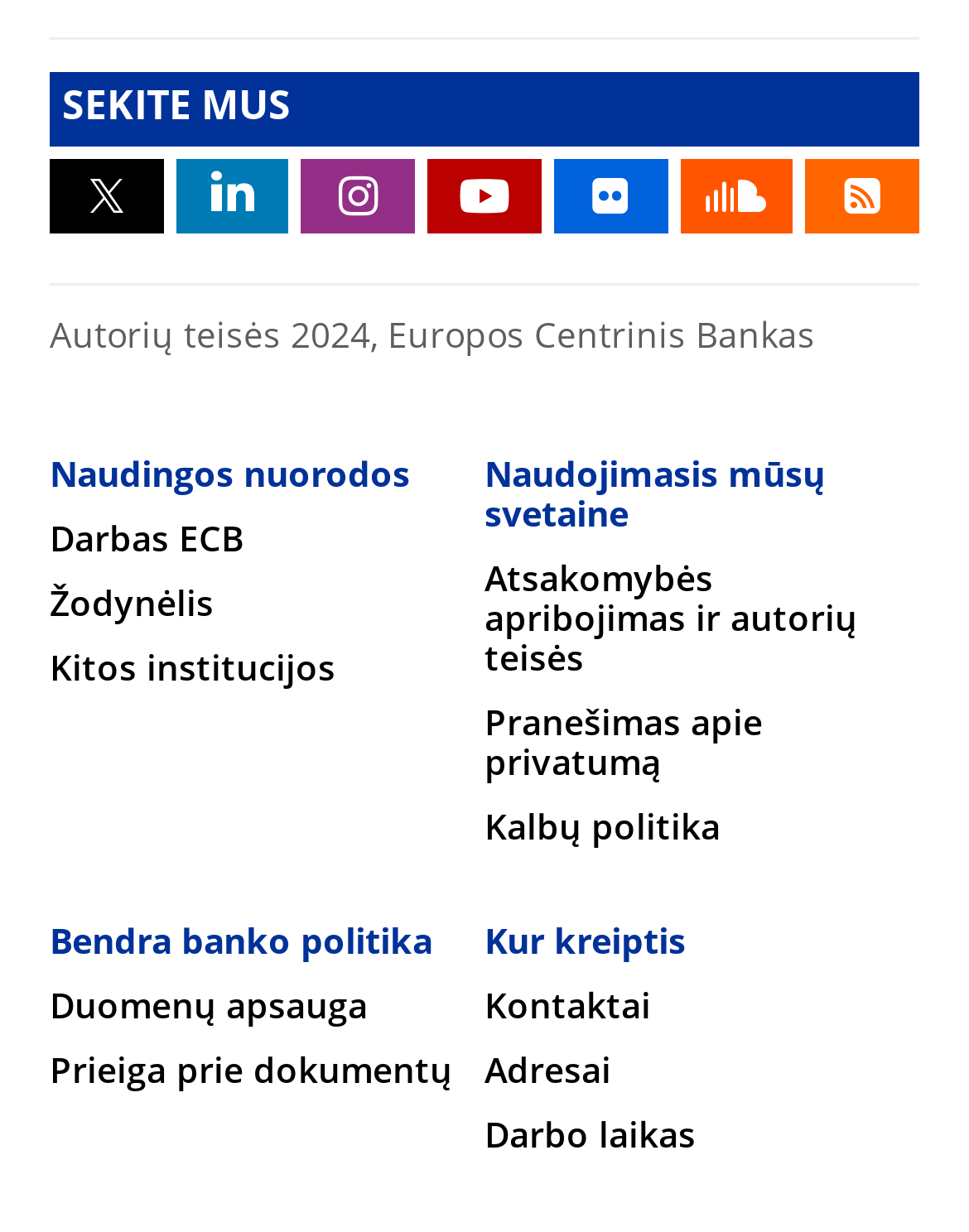Please indicate the bounding box coordinates of the element's region to be clicked to achieve the instruction: "View Darbas ECB". Provide the coordinates as four float numbers between 0 and 1, i.e., [left, top, right, bottom].

[0.051, 0.425, 0.251, 0.453]